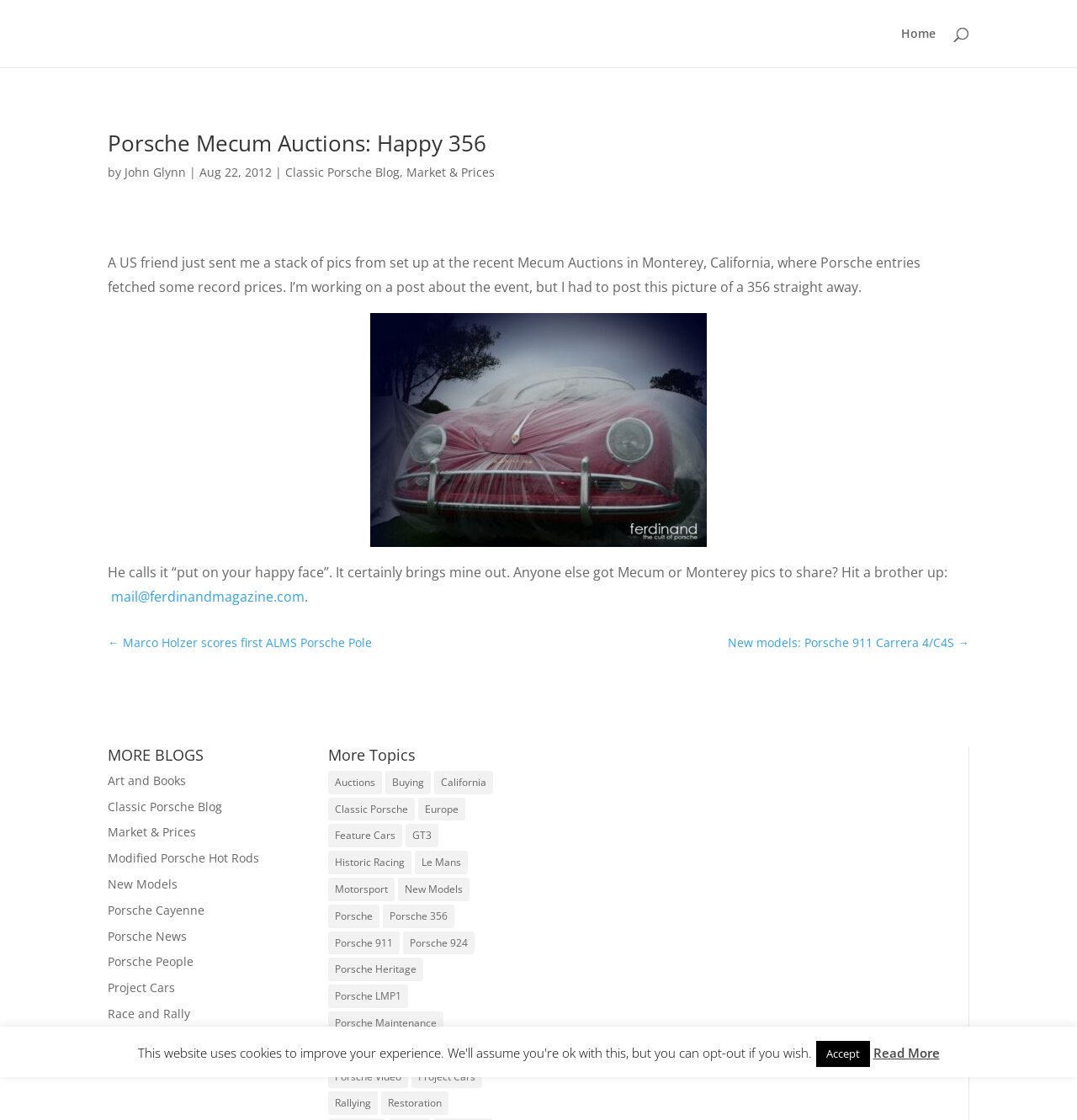What is the topic of the blog post?
Using the picture, provide a one-word or short phrase answer.

Porsche Mecum Auctions